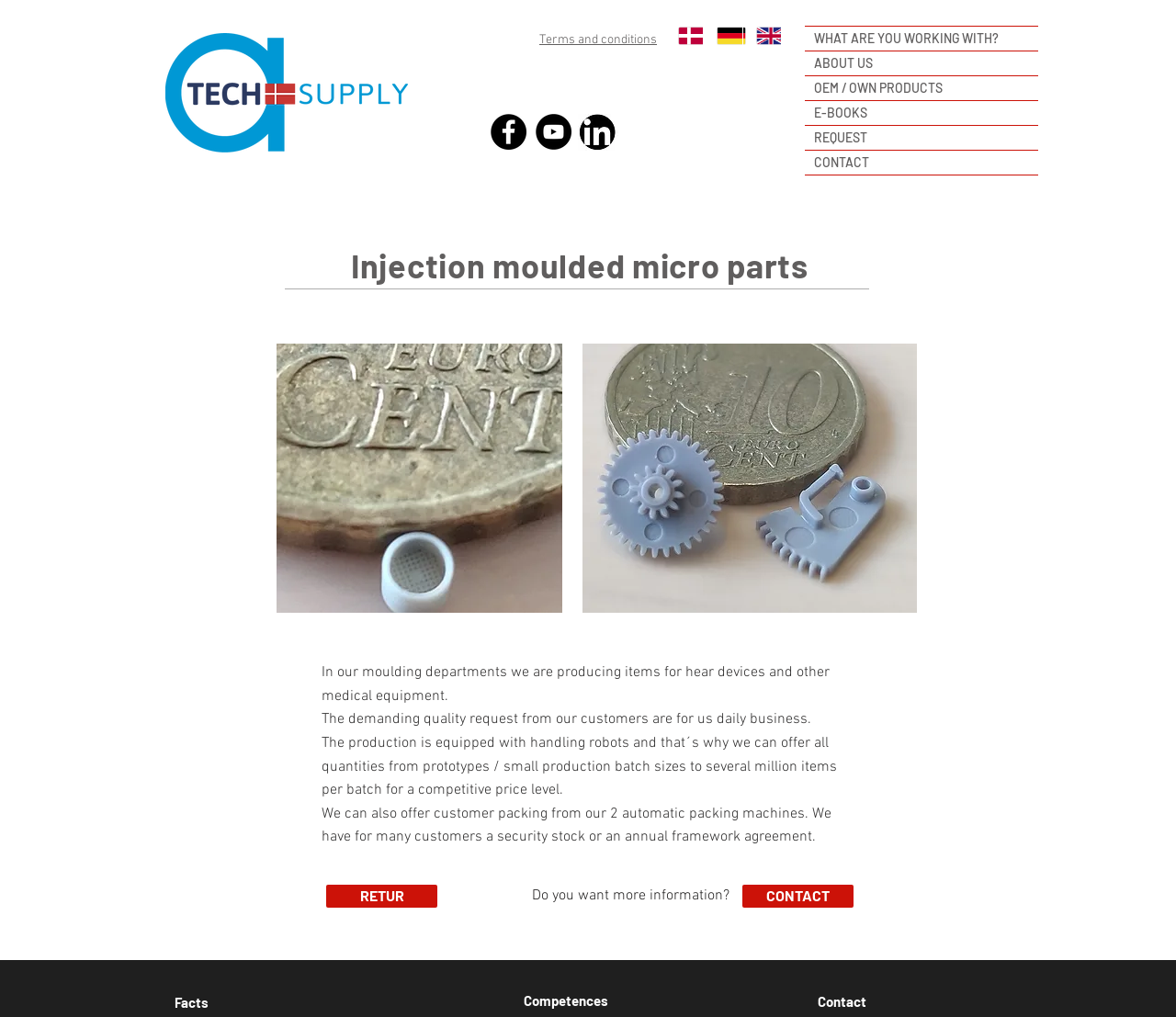Please find the bounding box coordinates of the element that you should click to achieve the following instruction: "Go to the ABOUT US page". The coordinates should be presented as four float numbers between 0 and 1: [left, top, right, bottom].

[0.684, 0.051, 0.883, 0.074]